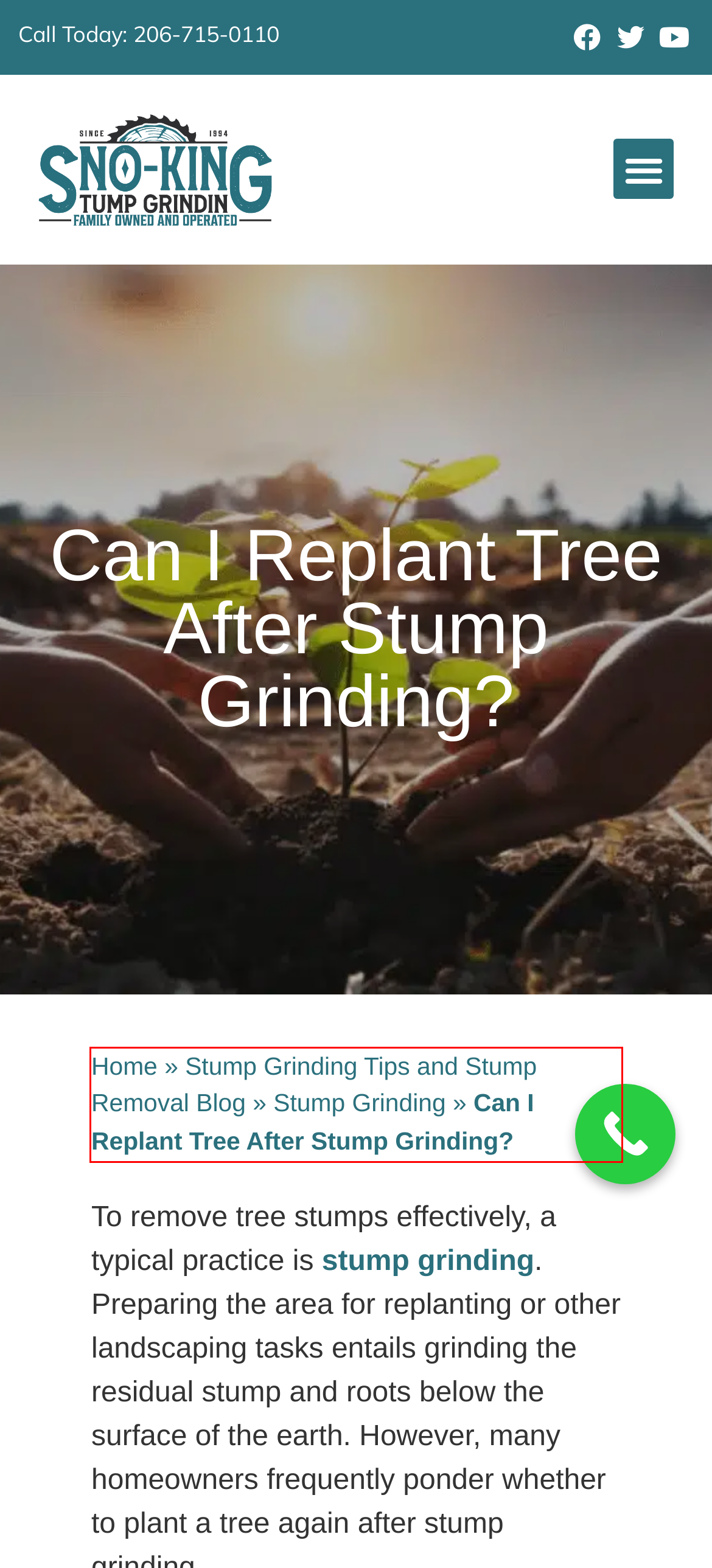Given a screenshot of a webpage containing a red rectangle bounding box, extract and provide the text content found within the red bounding box.

Home » Stump Grinding Tips and Stump Removal Blog » Stump Grinding » Can I Replant Tree After Stump Grinding?